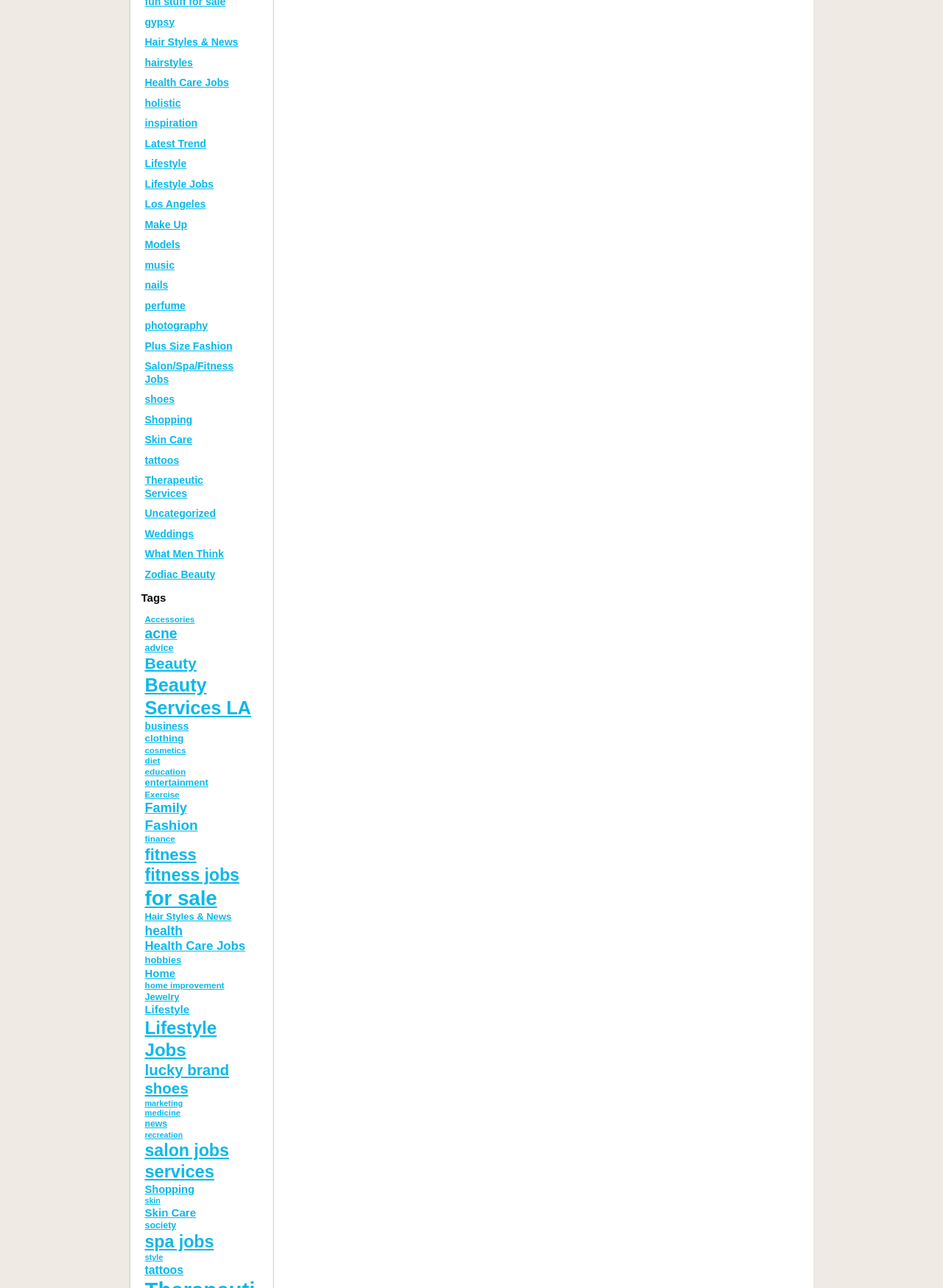How many links are related to 'jobs'?
Answer the question with a single word or phrase, referring to the image.

5